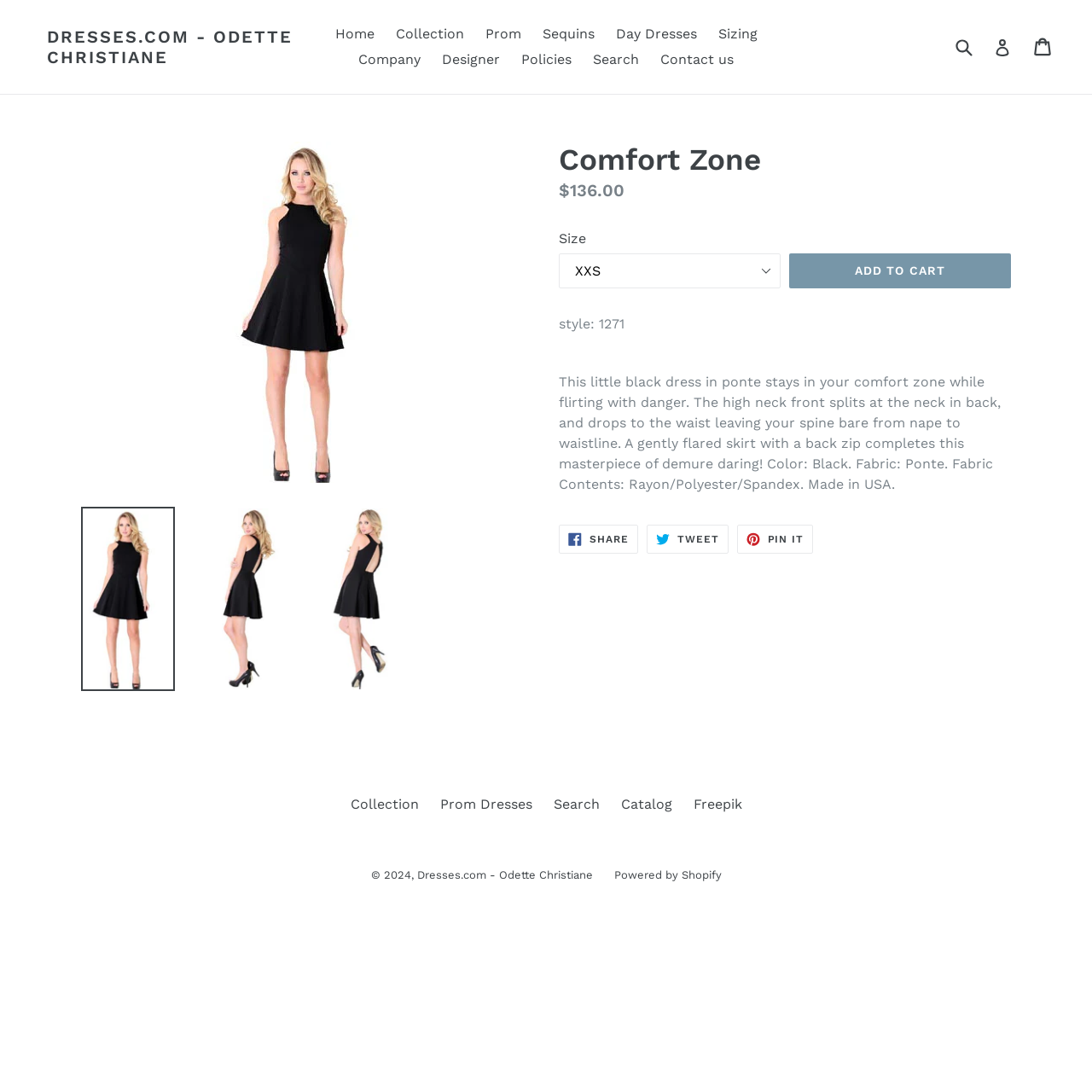What is the fabric of the dress?
Refer to the image and give a detailed answer to the query.

The fabric of the dress can be found in the product description. It is mentioned that the fabric is Ponte, which is a type of fabric made from Rayon/Polyester/Spandex.